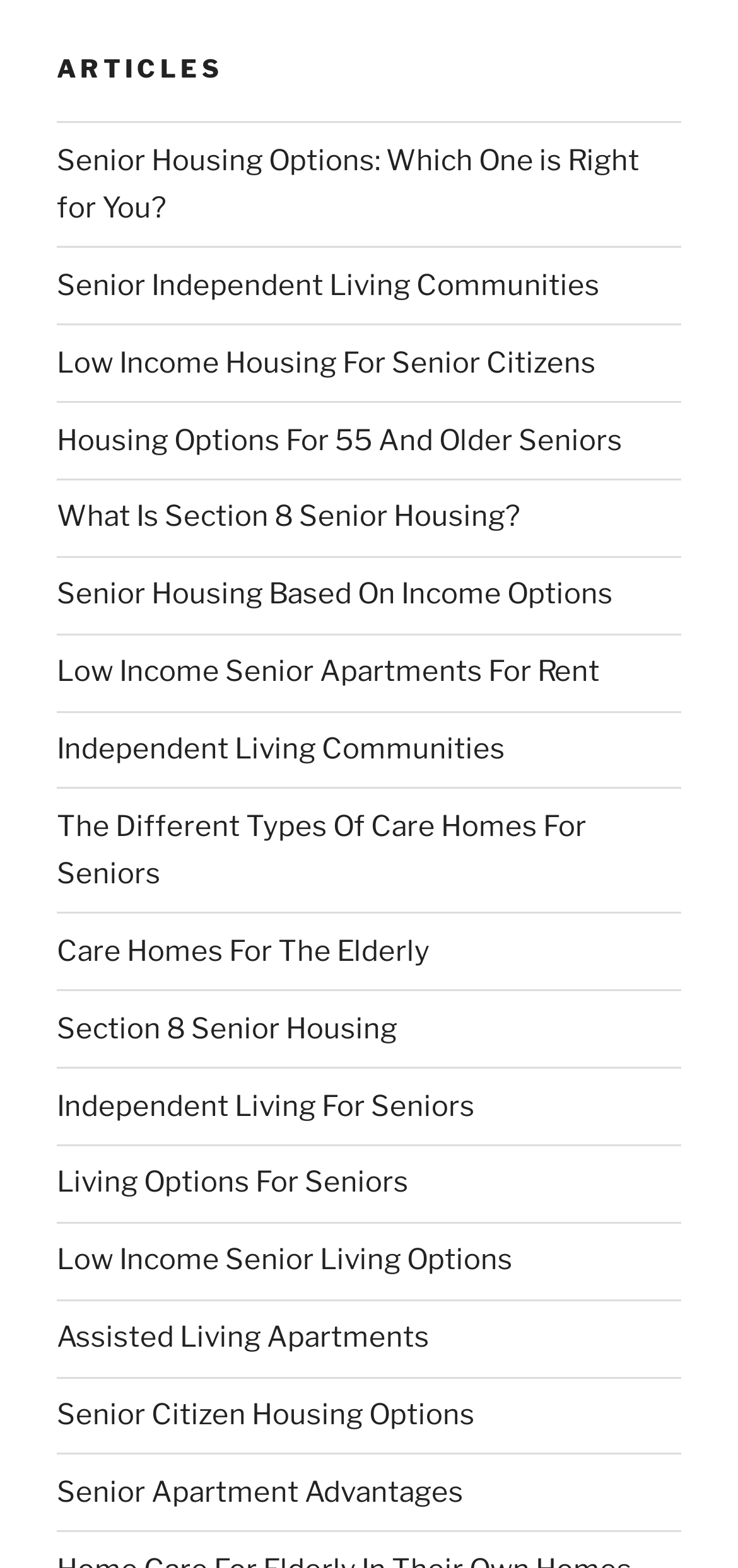Identify the bounding box coordinates of the area that should be clicked in order to complete the given instruction: "Explore independent living communities". The bounding box coordinates should be four float numbers between 0 and 1, i.e., [left, top, right, bottom].

[0.077, 0.467, 0.685, 0.489]